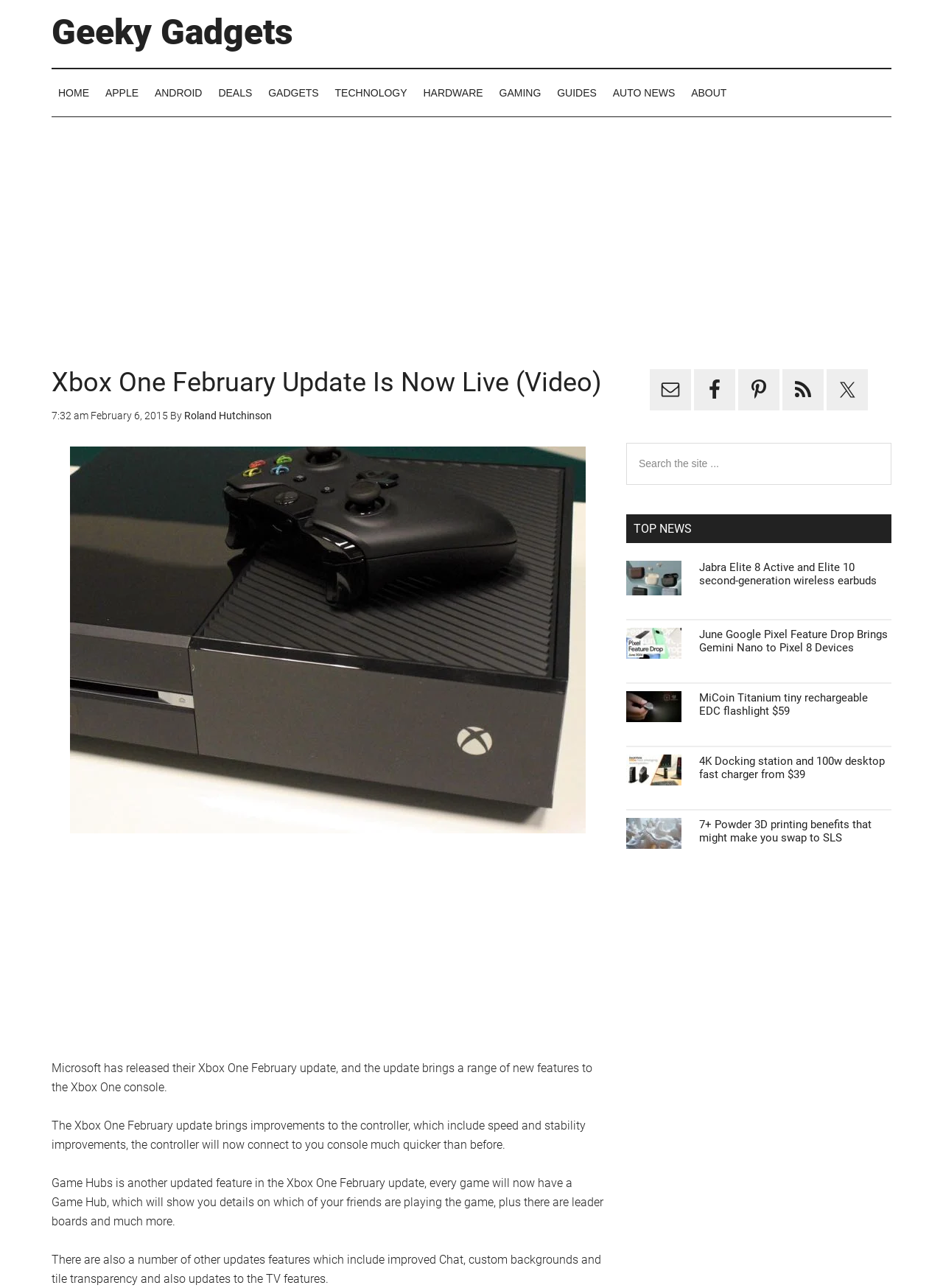Given the description "Auto News", determine the bounding box of the corresponding UI element.

[0.643, 0.054, 0.723, 0.09]